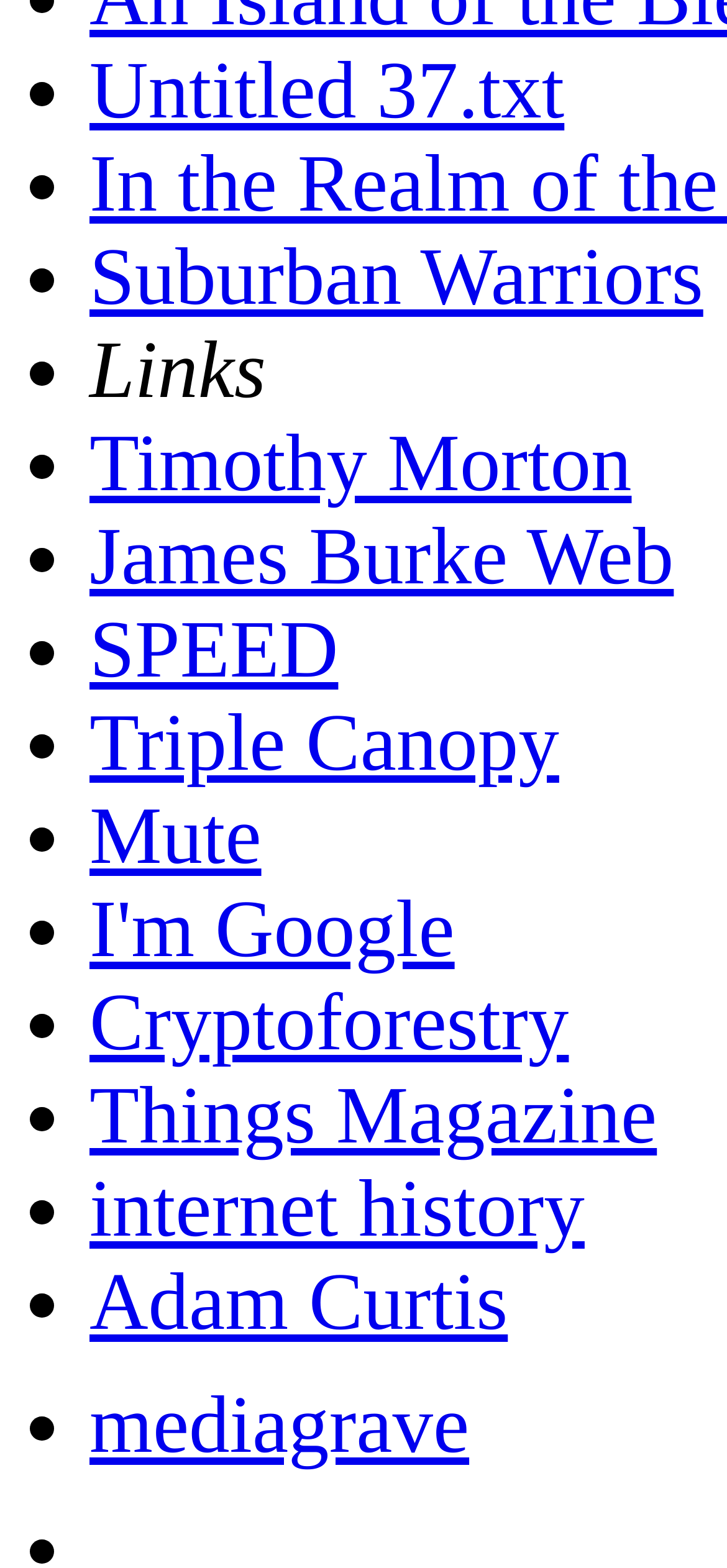Please specify the bounding box coordinates of the element that should be clicked to execute the given instruction: 'check out SPEED'. Ensure the coordinates are four float numbers between 0 and 1, expressed as [left, top, right, bottom].

[0.123, 0.386, 0.465, 0.443]